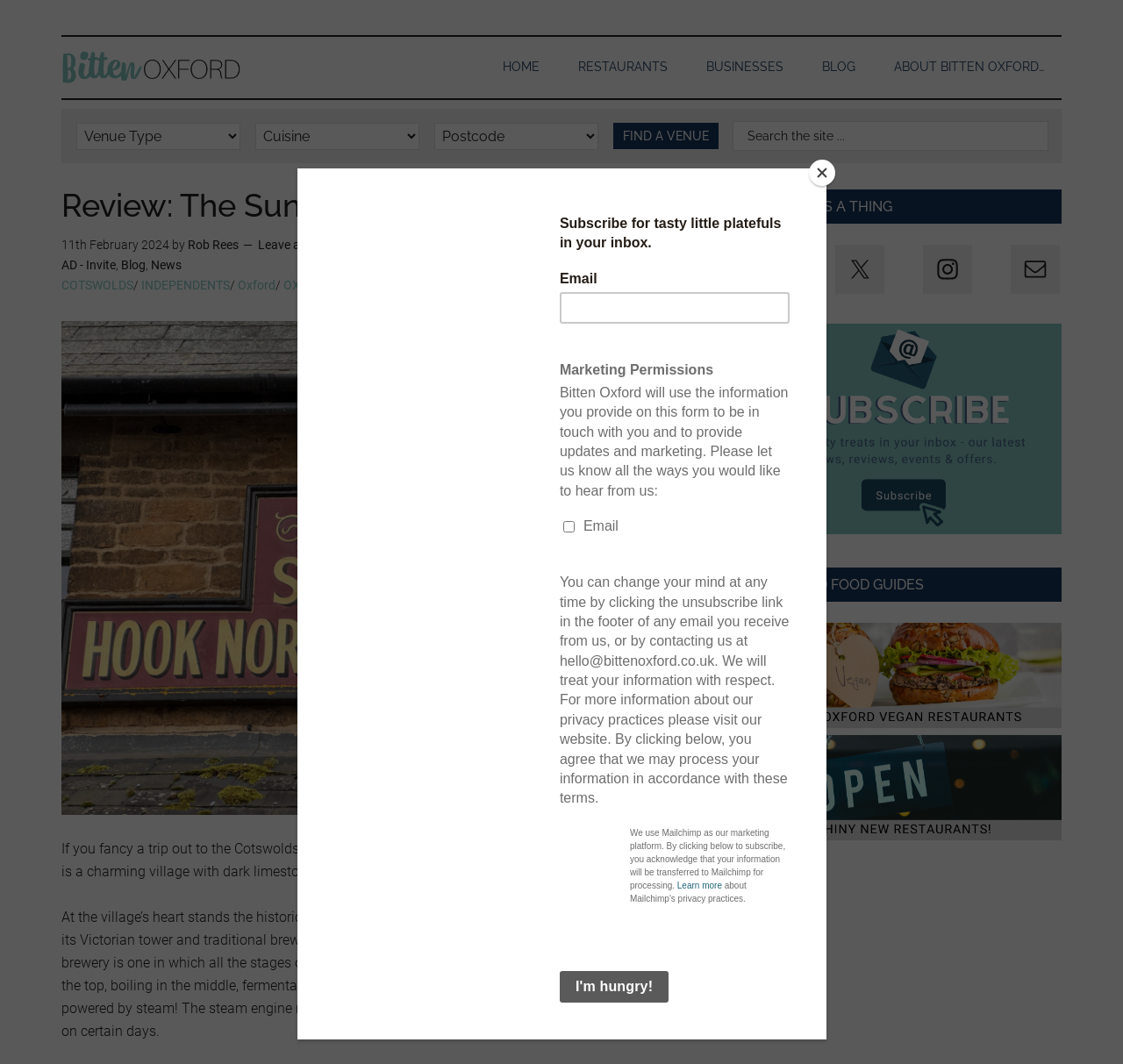Extract the main headline from the webpage and generate its text.

Bitten Oxford Food & Restaurant Reviews